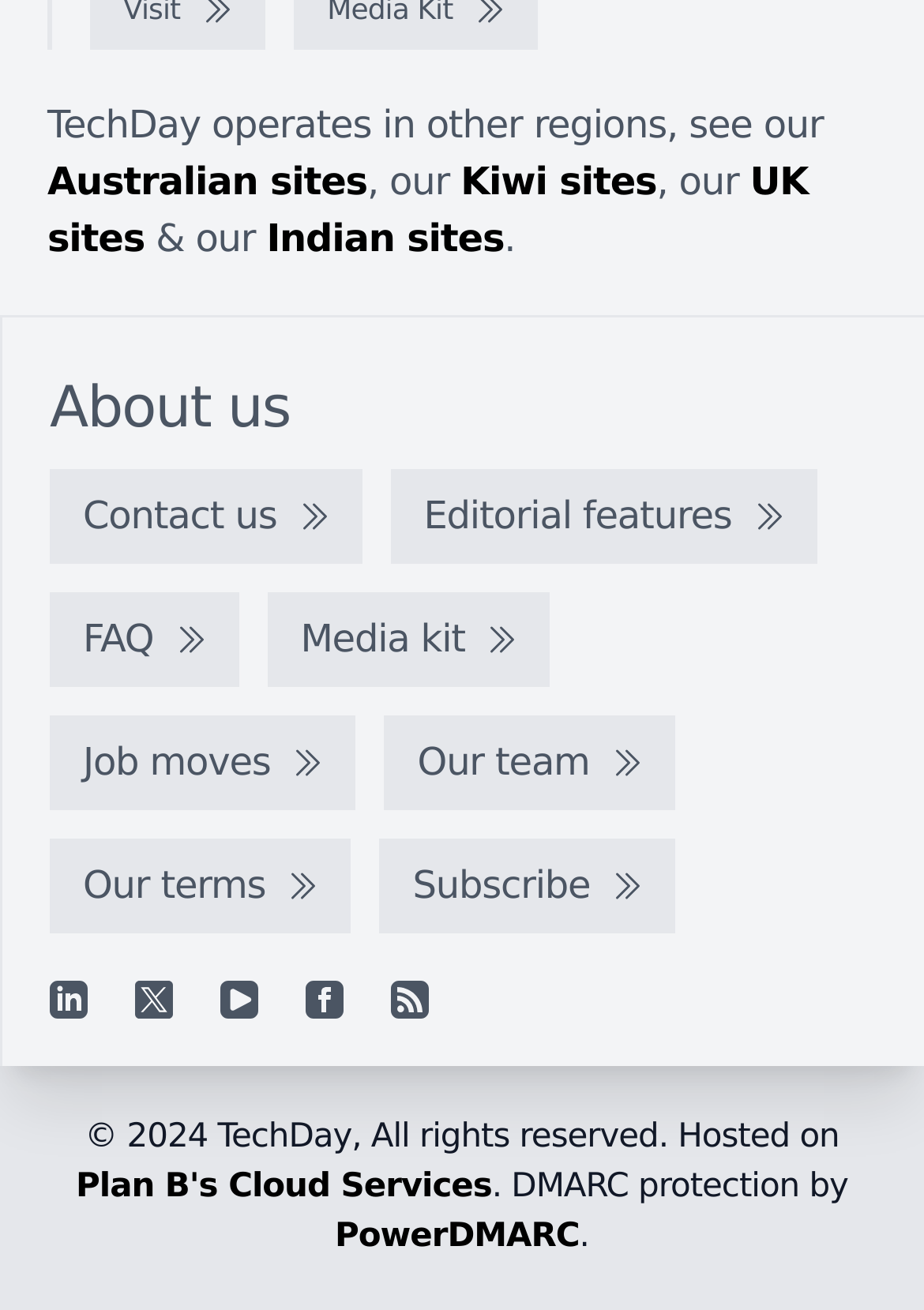Find the bounding box coordinates for the HTML element described as: "Contact us". The coordinates should consist of four float values between 0 and 1, i.e., [left, top, right, bottom].

[0.054, 0.359, 0.392, 0.431]